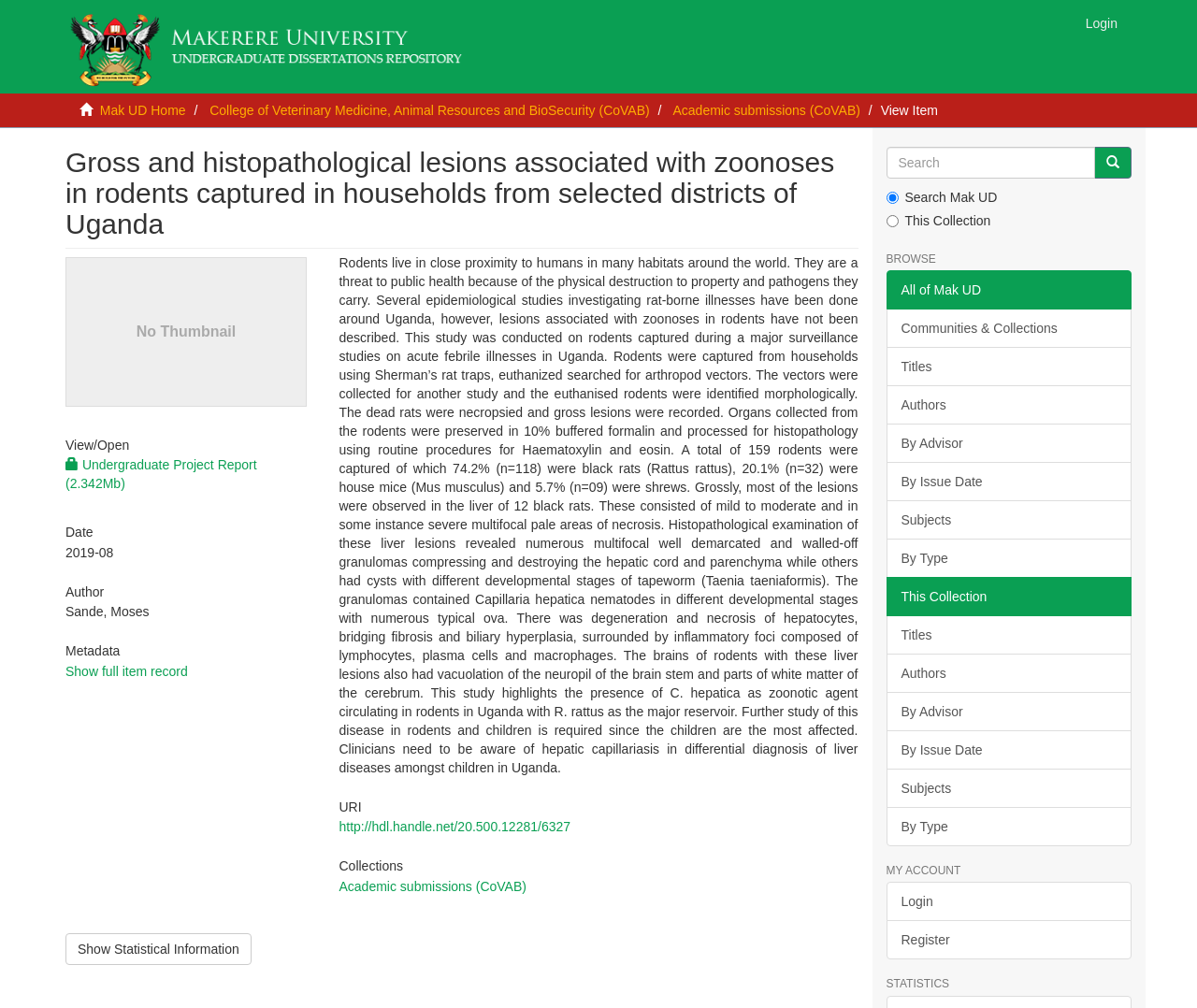Based on the element description, predict the bounding box coordinates (top-left x, top-left y, bottom-right x, bottom-right y) for the UI element in the screenshot: By Type

[0.74, 0.801, 0.945, 0.84]